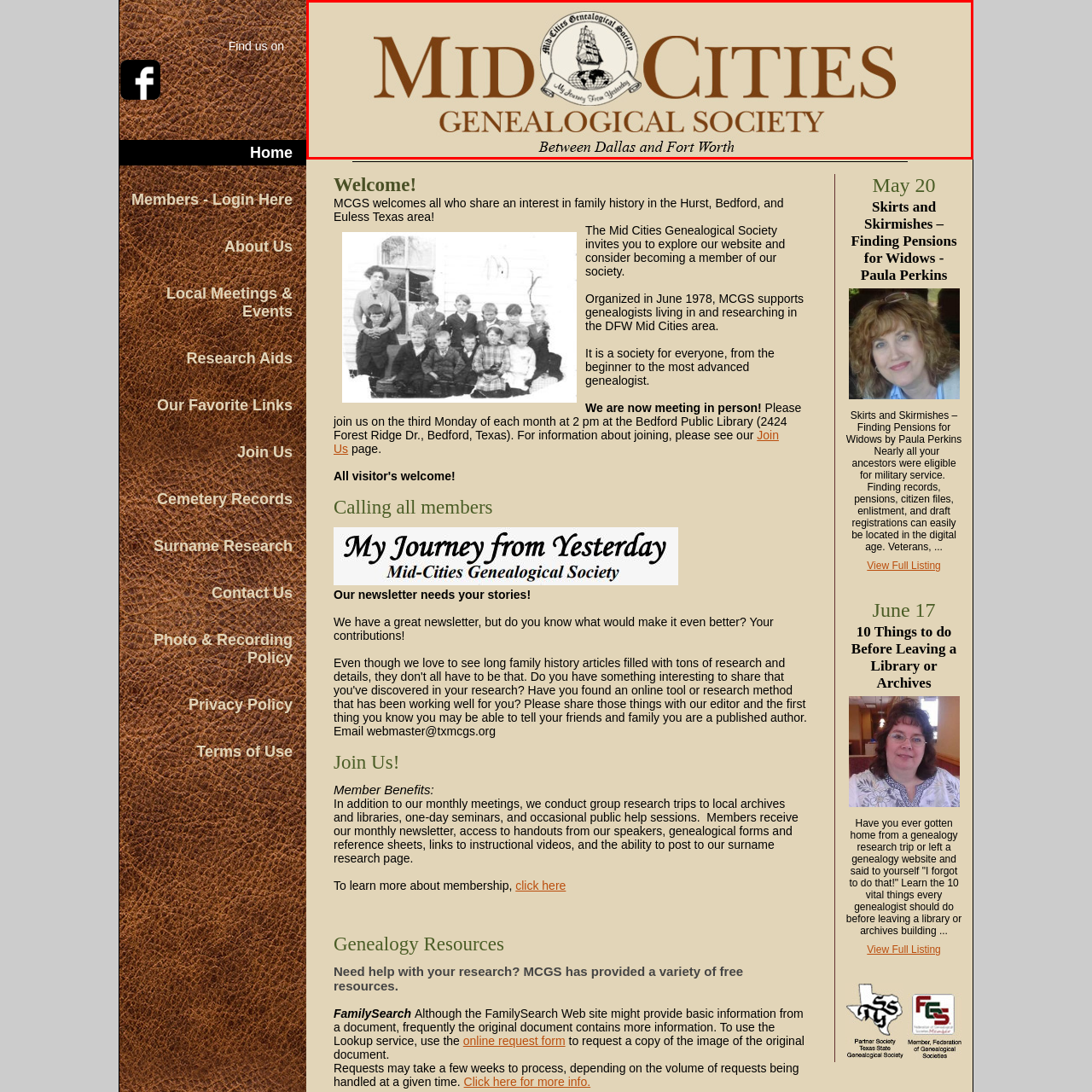Please review the portion of the image contained within the red boundary and provide a detailed answer to the subsequent question, referencing the image: What is the color tone of the background?

The background of the logo features a soft and neutral tone, which enhances the overall aesthetic and makes it eye-catching and inviting for visitors who may be interested in genealogy and local historical research.